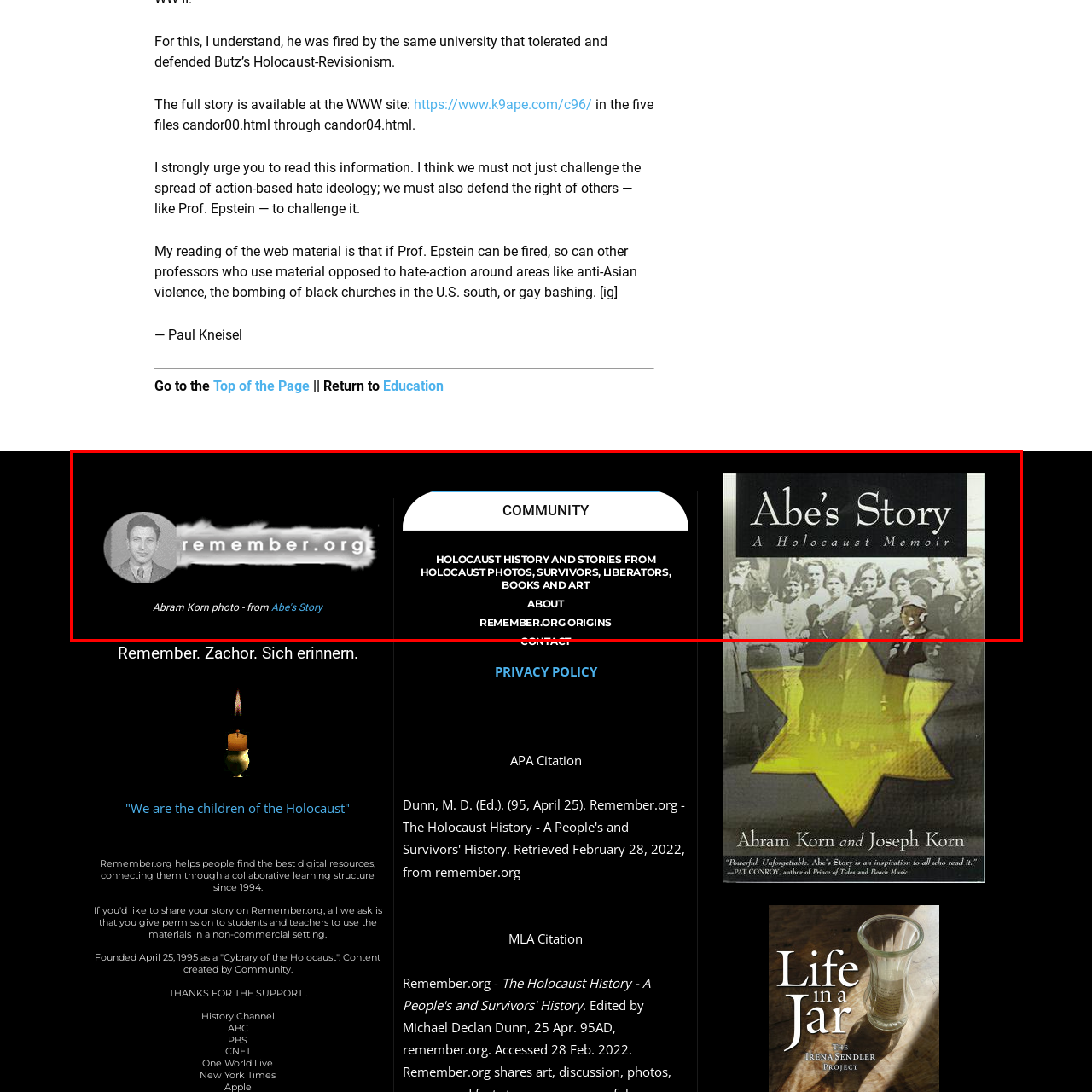What section of the website is highlighted to the left of the photo?
Direct your attention to the highlighted area in the red bounding box of the image and provide a detailed response to the question.

To the left of the photo, a section titled 'COMMUNITY' highlights various topics, including links to historical stories and an invitation to connect with the site’s mission. Therefore, the section highlighted to the left of the photo is the COMMUNITY section.